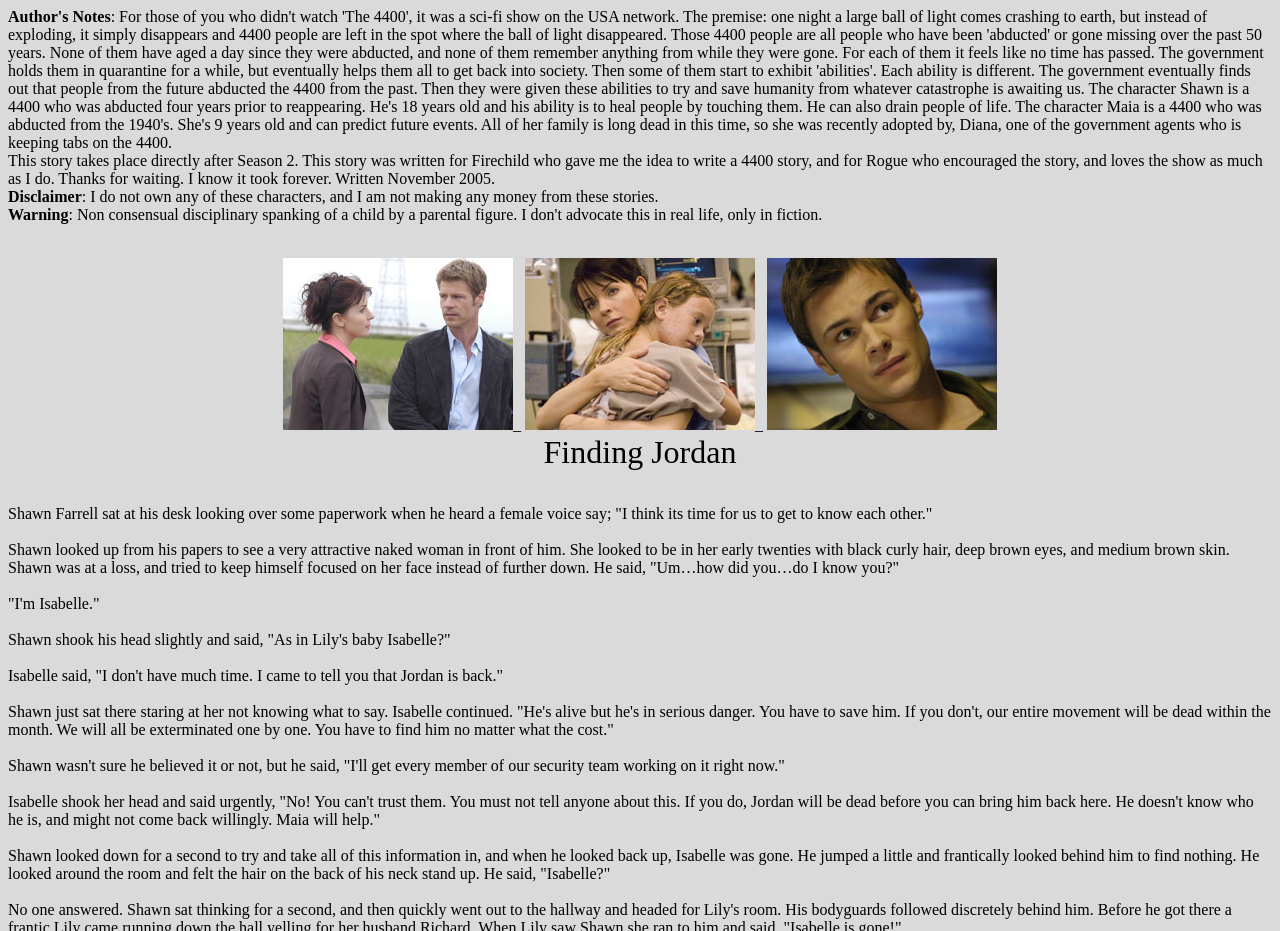Provide your answer in a single word or phrase: 
What is the warning mentioned in the story?

None